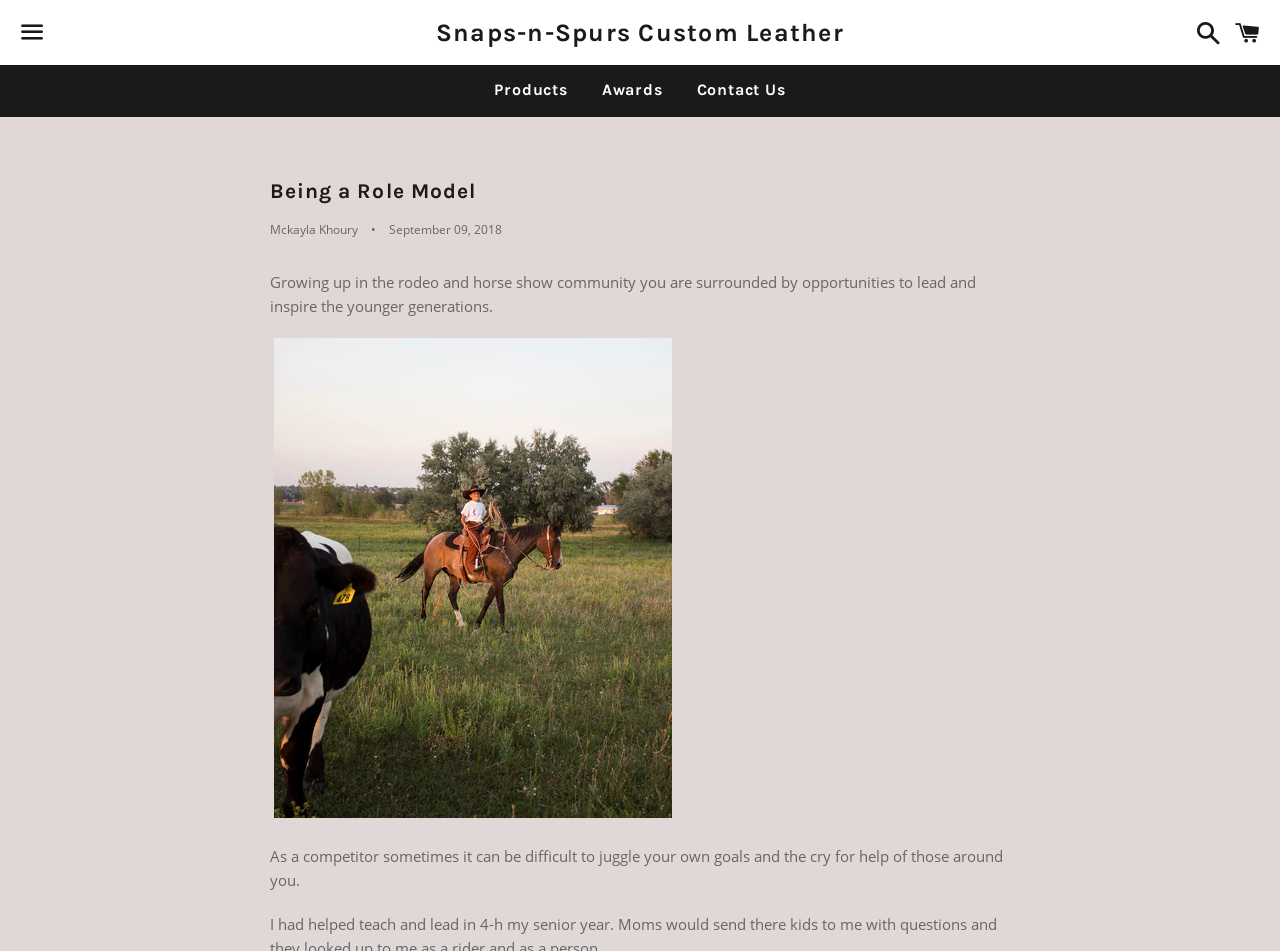What are the main navigation options?
Based on the screenshot, answer the question with a single word or phrase.

Products, Awards, Contact Us